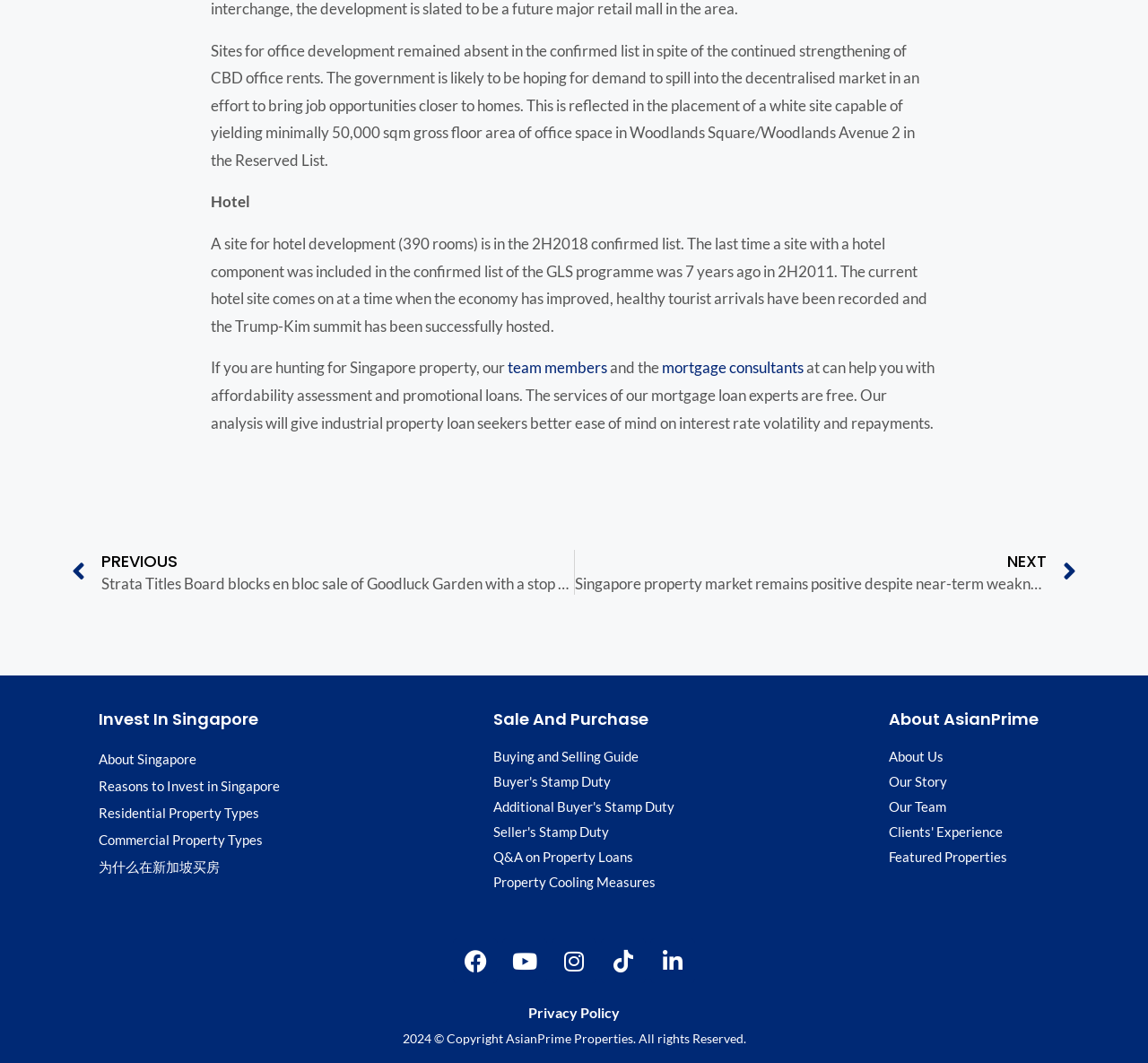Answer this question using a single word or a brief phrase:
What type of property is mentioned in the article?

Office and hotel